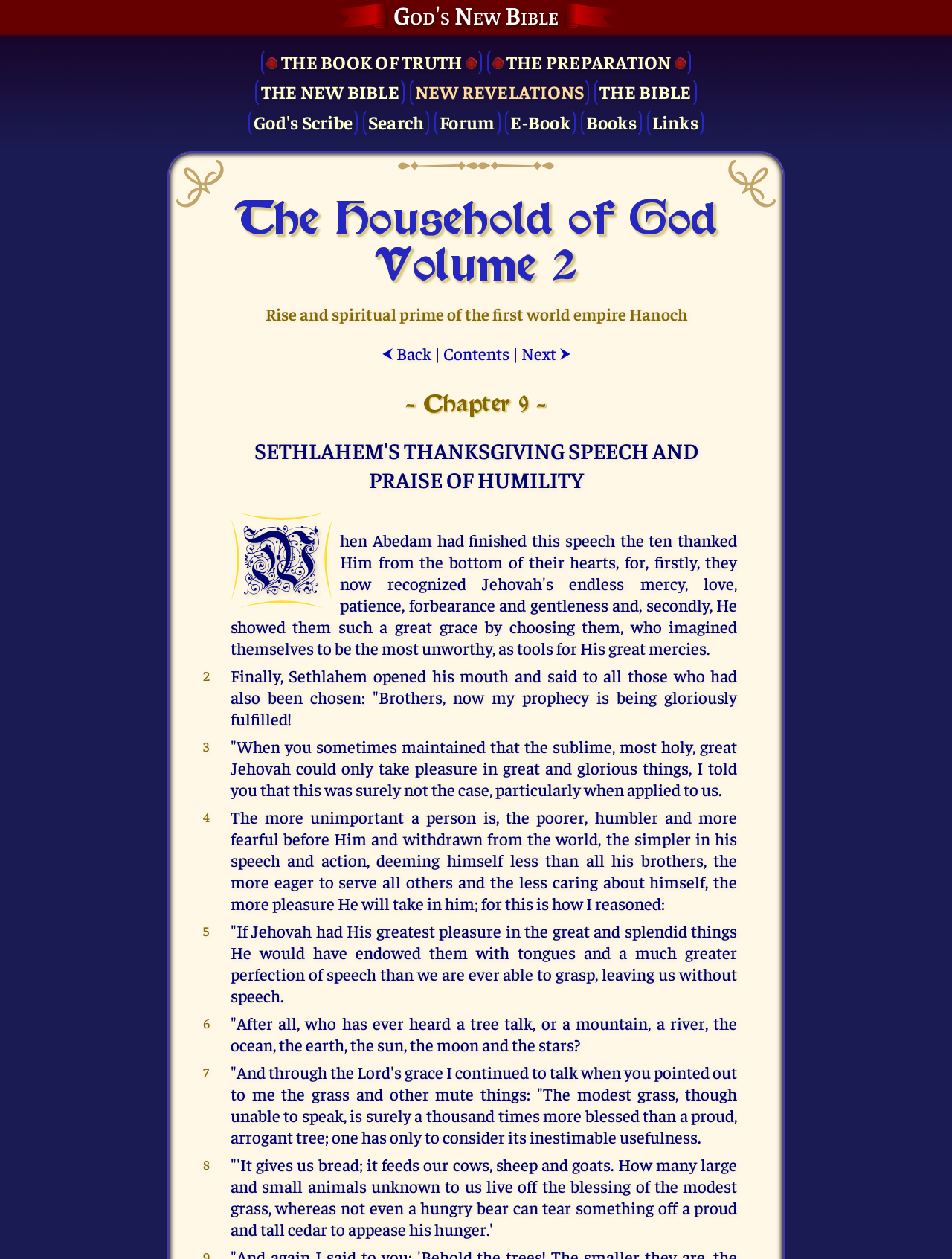Locate the bounding box coordinates of the area that needs to be clicked to fulfill the following instruction: "Click on 'THE BOOK OF TRUTH'". The coordinates should be in the format of four float numbers between 0 and 1, namely [left, top, right, bottom].

[0.274, 0.038, 0.506, 0.062]